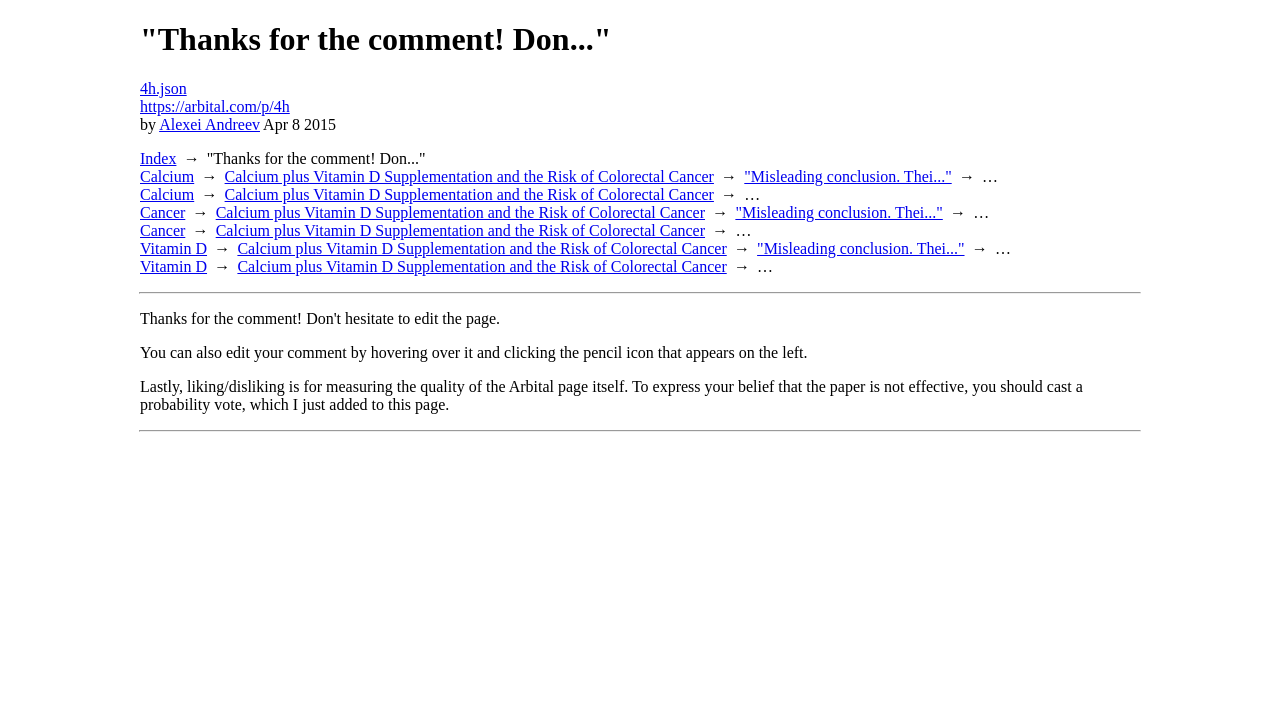Please specify the bounding box coordinates of the clickable region necessary for completing the following instruction: "Click the link to 4h.json". The coordinates must consist of four float numbers between 0 and 1, i.e., [left, top, right, bottom].

[0.109, 0.111, 0.146, 0.135]